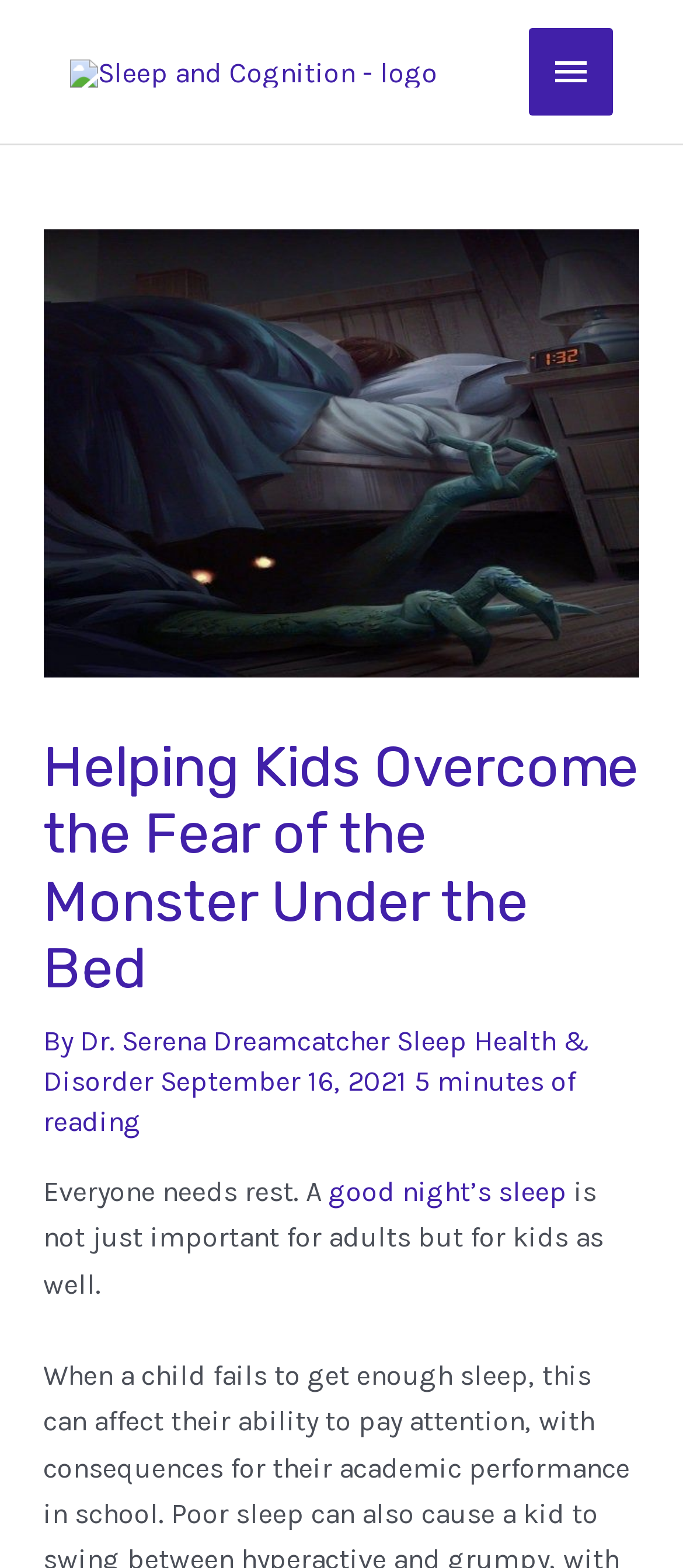Summarize the webpage with a detailed and informative caption.

The webpage is about helping kids overcome the fear of the monster under the bed, which affects their quality of sleep. At the top left corner, there is a logo of "Sleep and Cognition" with a link to the main page. Next to it, on the top right corner, there is a main menu button that expands to show the primary menu.

Below the logo, there is a header section that spans almost the entire width of the page. It contains a heading that reads "Helping Kids Overcome the Fear of the Monster Under the Bed". Below the heading, there is a byline that mentions the author, Dr. Serena Dreamcatcher, and a link to "Sleep Health & Disorder". The date of publication, "September 16, 2021", and the estimated reading time, "5 minutes of reading", are also displayed in this section.

The main content of the page starts with a paragraph that emphasizes the importance of a good night's sleep for both adults and kids. The text is divided into three parts, with a link to "good night's sleep" in the middle. The paragraph is positioned near the top of the page, below the header section.